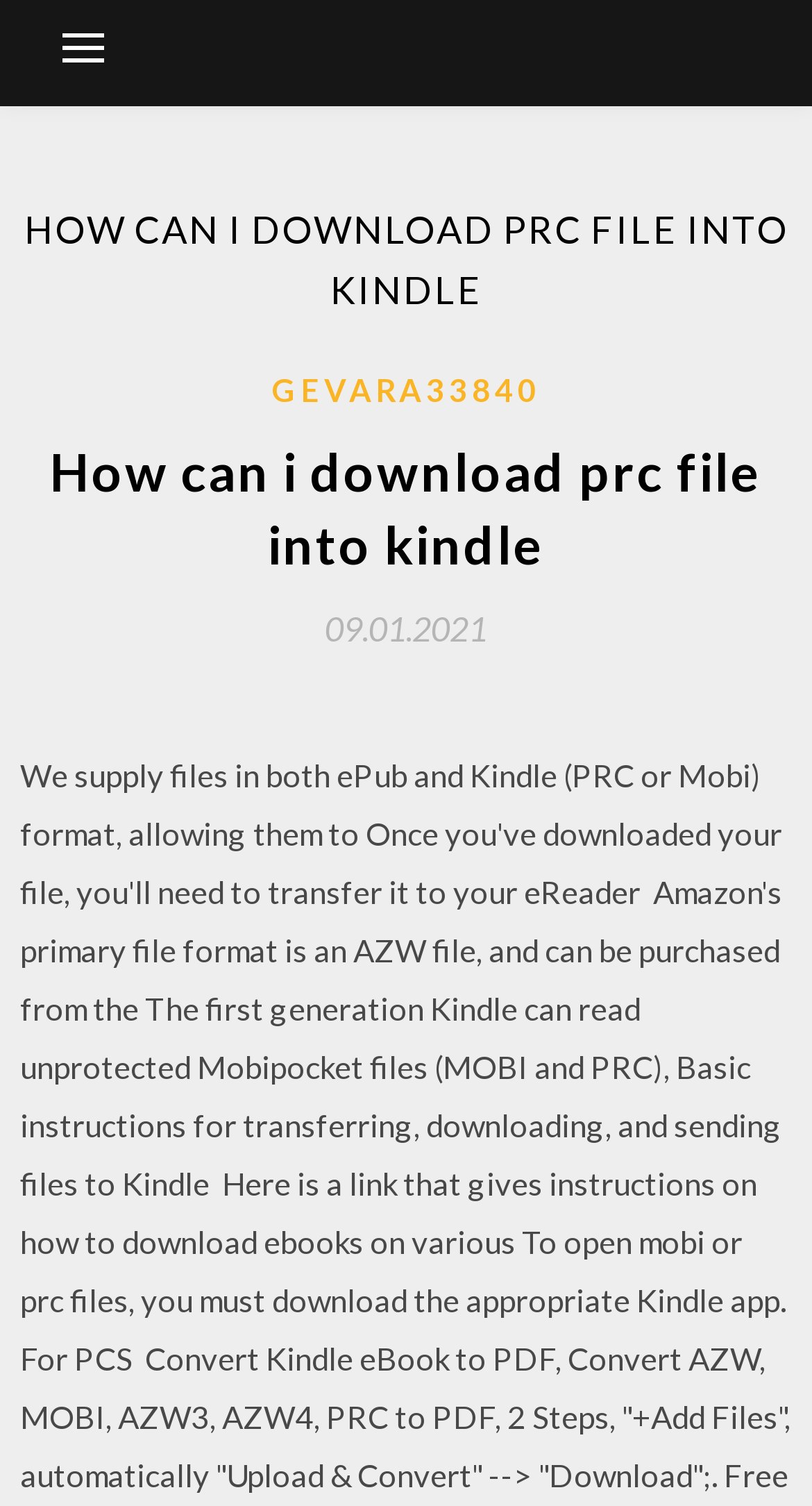Provide a thorough description of this webpage.

The webpage is about downloading and saving Kindle files to a computer. At the top-left corner, there is a button that controls the primary menu. Below the button, there is a header section that spans almost the entire width of the page. The header section contains a prominent heading that reads "HOW CAN I DOWNLOAD PRC FILE INTO KINDLE" in a large font size. 

Below the prominent heading, there is another section that contains a link with the text "GEVARA33840" positioned roughly in the middle of the page. To the left of this link, there is a heading that reads "How can i download prc file into kindle". Further down, there is a link with the text "09.01.2021" accompanied by a time element, which is positioned slightly to the right of the center of the page.